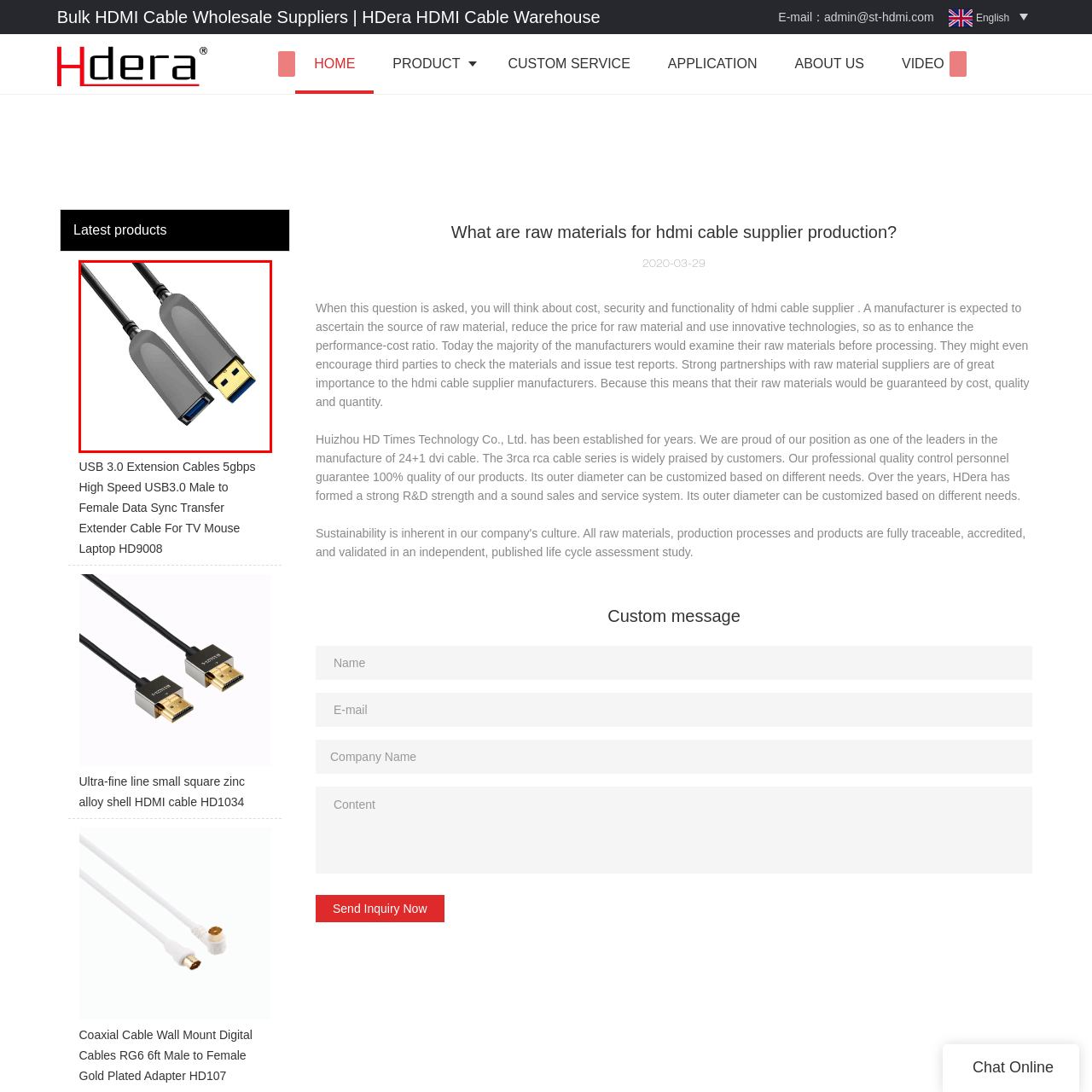Review the image segment marked with the grey border and deliver a thorough answer to the following question, based on the visual information provided: 
What material is used for the connector?

The caption highlights the prominent use of a grey casing with a gold-plated connector, which suggests that the material used for the connector is gold-plated, emphasizing durability and optimal data transfer speeds.